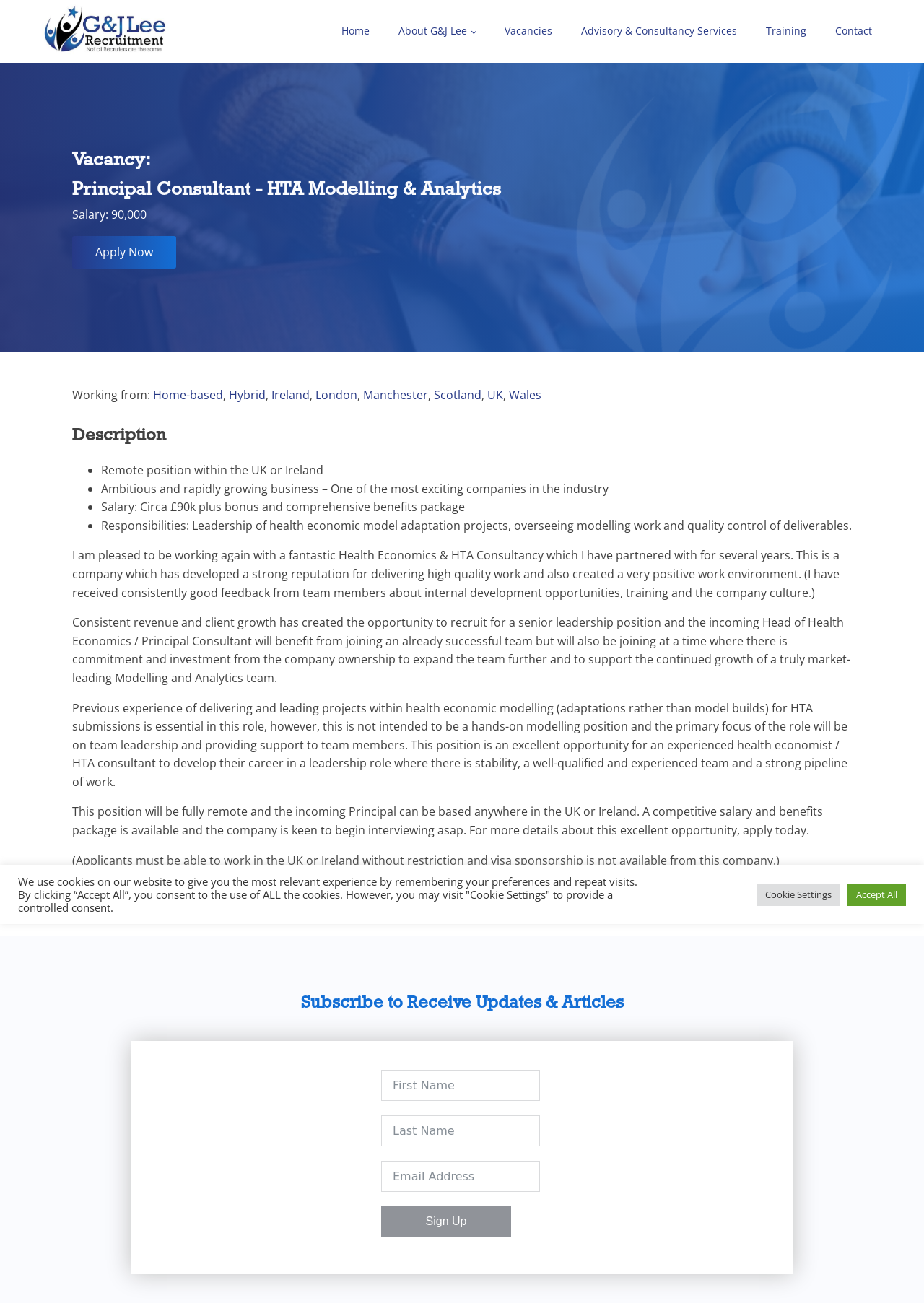Identify the bounding box coordinates for the element you need to click to achieve the following task: "Click the Sign Up button". Provide the bounding box coordinates as four float numbers between 0 and 1, in the form [left, top, right, bottom].

[0.412, 0.926, 0.553, 0.949]